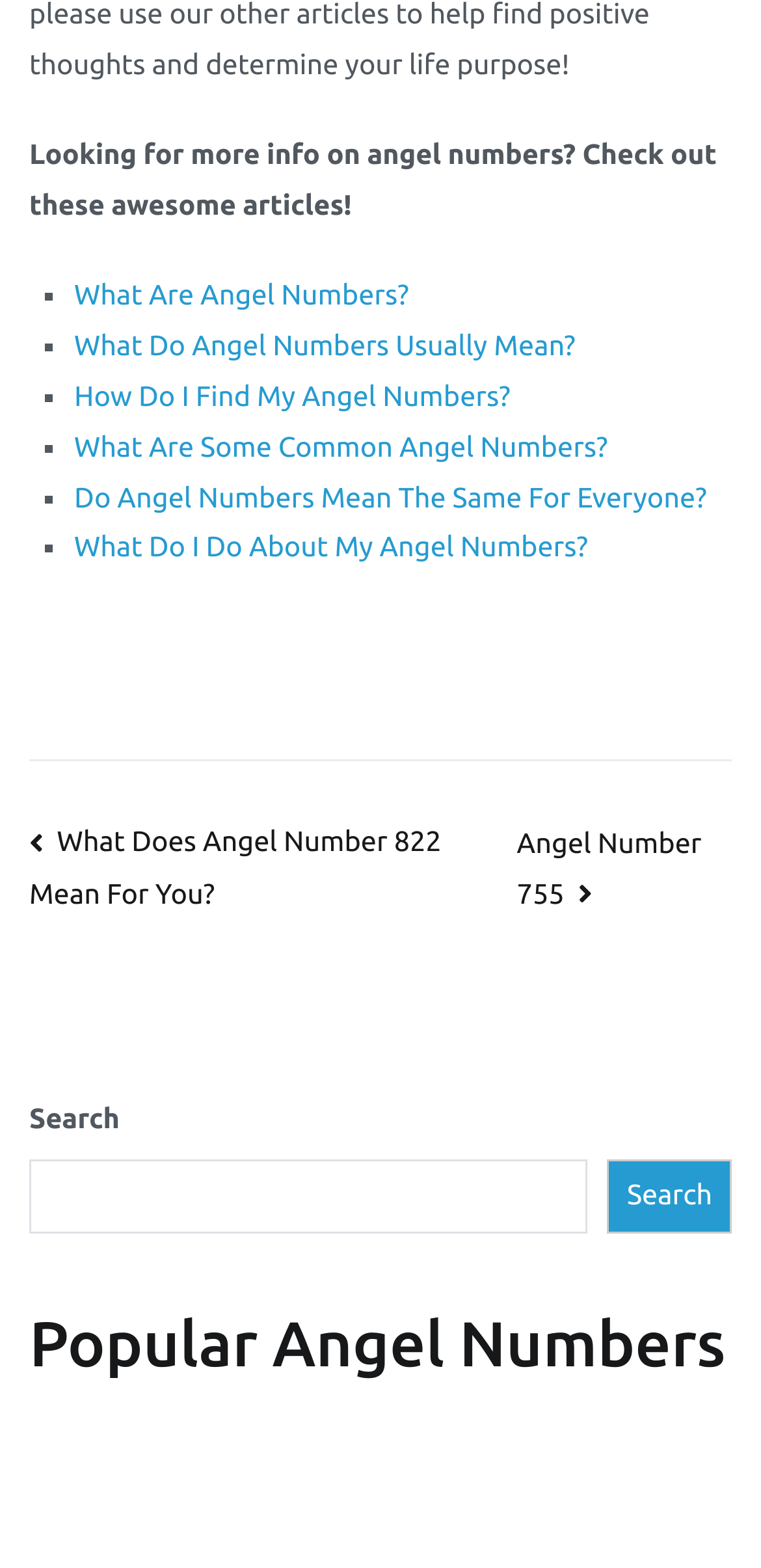Bounding box coordinates are to be given in the format (top-left x, top-left y, bottom-right x, bottom-right y). All values must be floating point numbers between 0 and 1. Provide the bounding box coordinate for the UI element described as: Search

[0.798, 0.739, 0.962, 0.787]